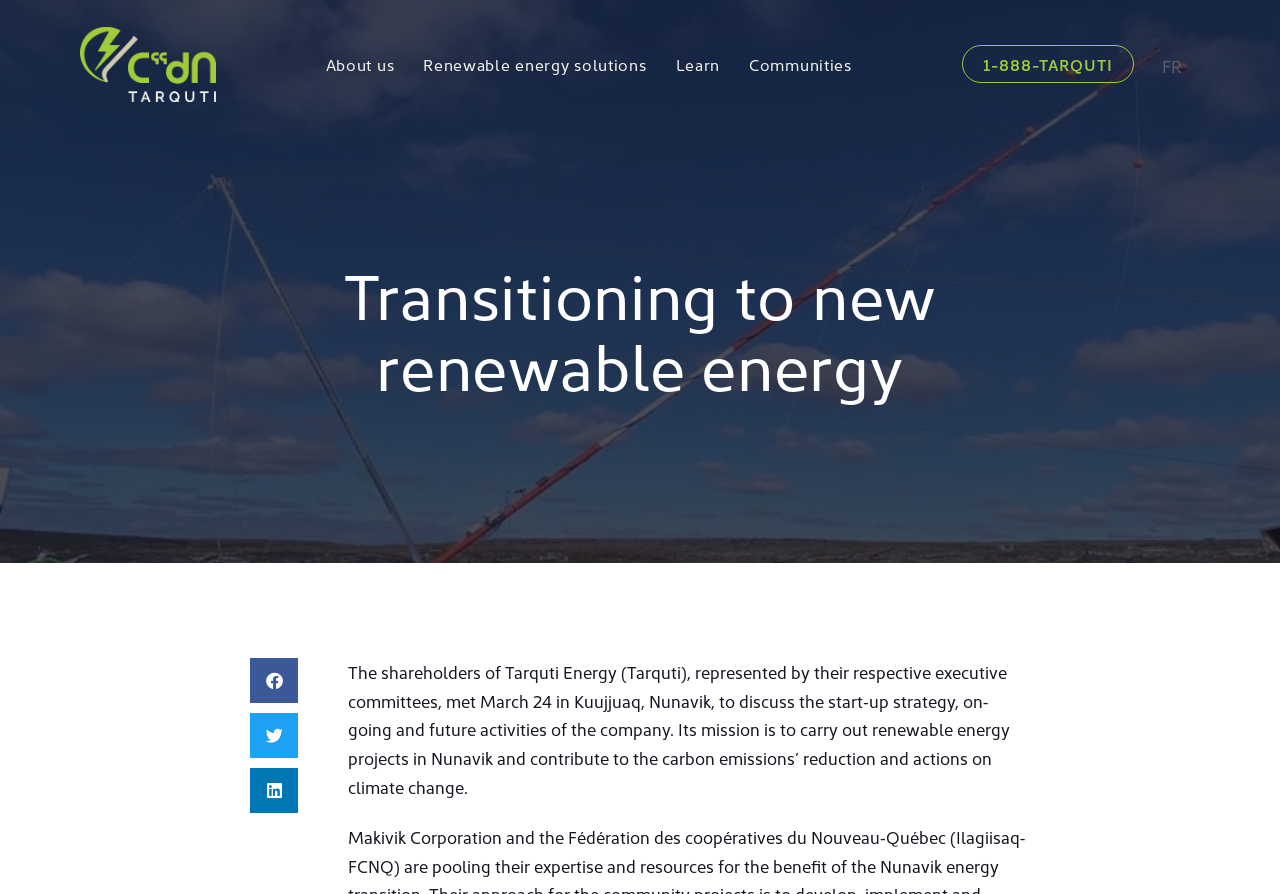What is the phone number provided? Look at the image and give a one-word or short phrase answer.

1-888-TARQUTI